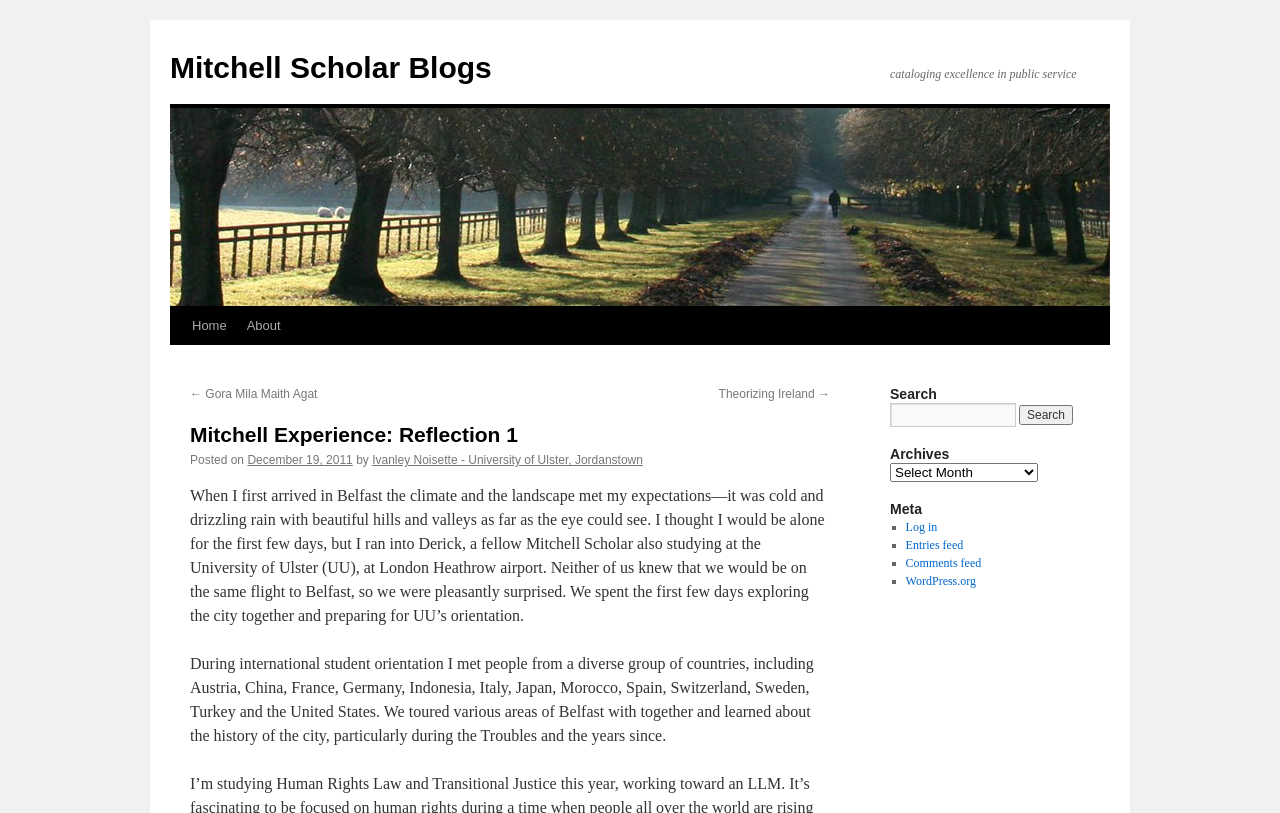Give a one-word or one-phrase response to the question: 
What is the purpose of the search box?

To search the blog